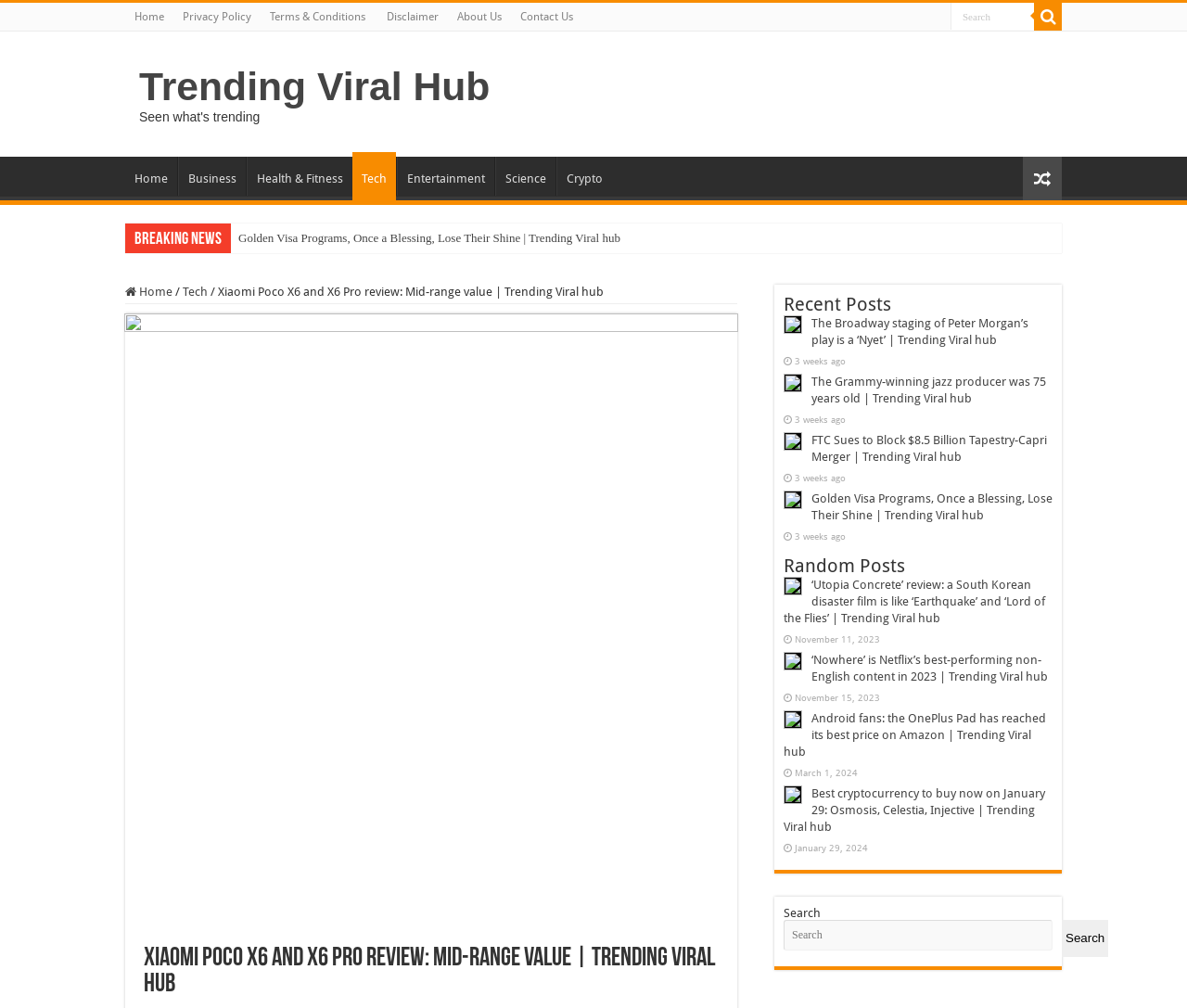Please identify the bounding box coordinates of the clickable region that I should interact with to perform the following instruction: "View Trending Viral Hub". The coordinates should be expressed as four float numbers between 0 and 1, i.e., [left, top, right, bottom].

[0.117, 0.063, 0.413, 0.108]